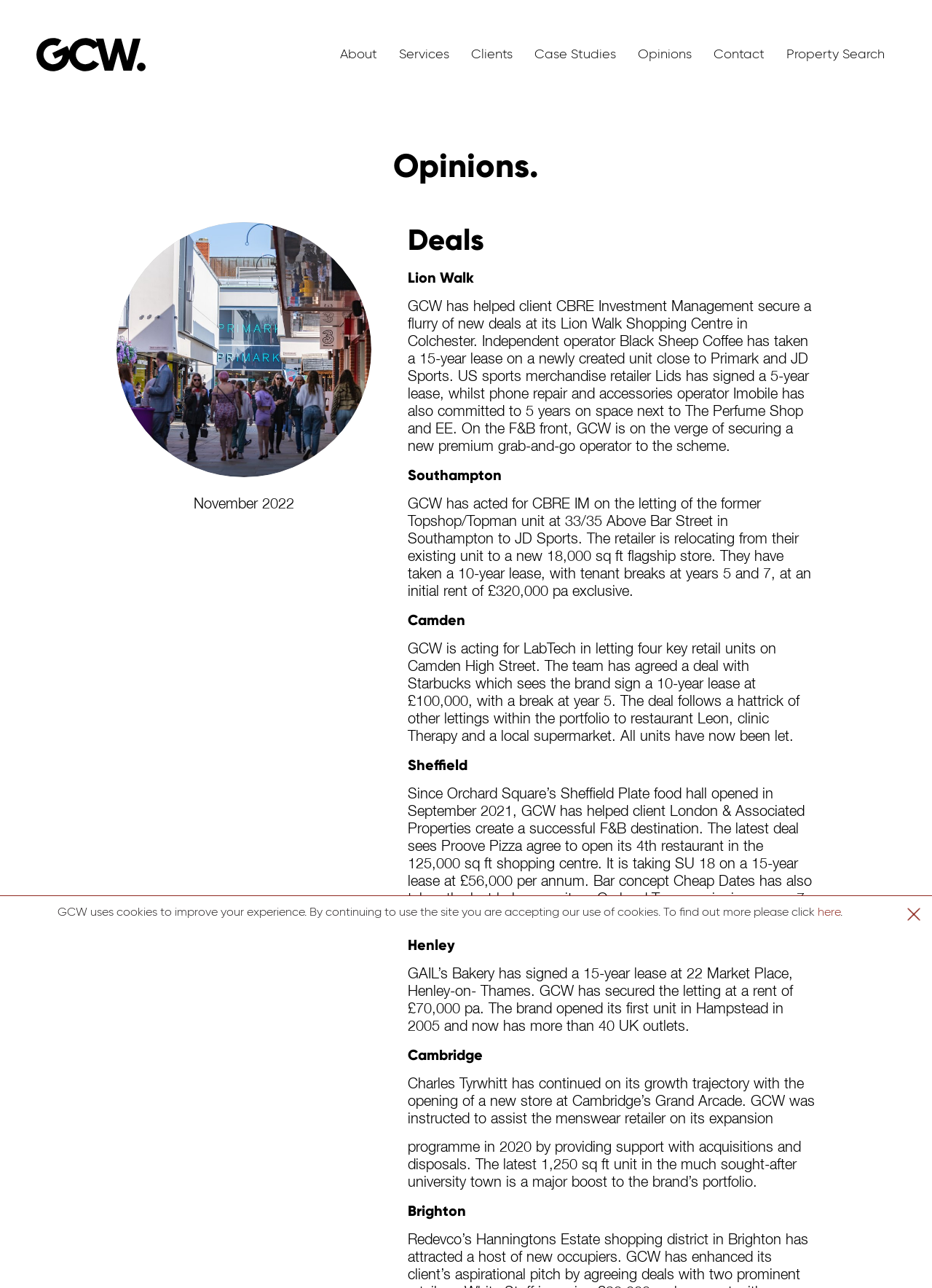Please mark the clickable region by giving the bounding box coordinates needed to complete this instruction: "Click on About".

[0.353, 0.028, 0.416, 0.057]